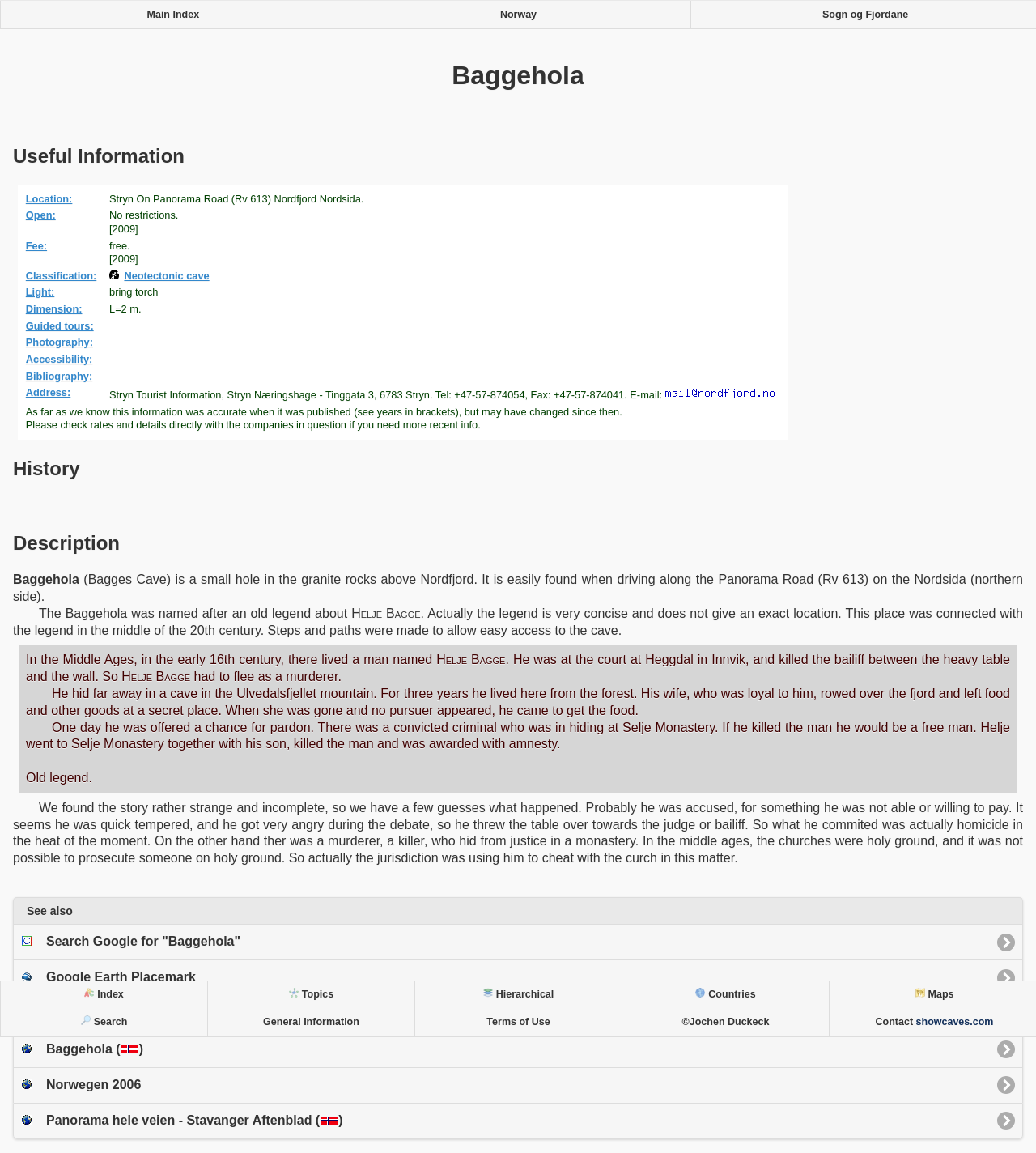Is there an entrance fee for Baggehola cave?
Use the information from the image to give a detailed answer to the question.

In the 'Useful Information' section, it is mentioned that the fee for visiting Baggehola cave is free, as stated in the year 2009.